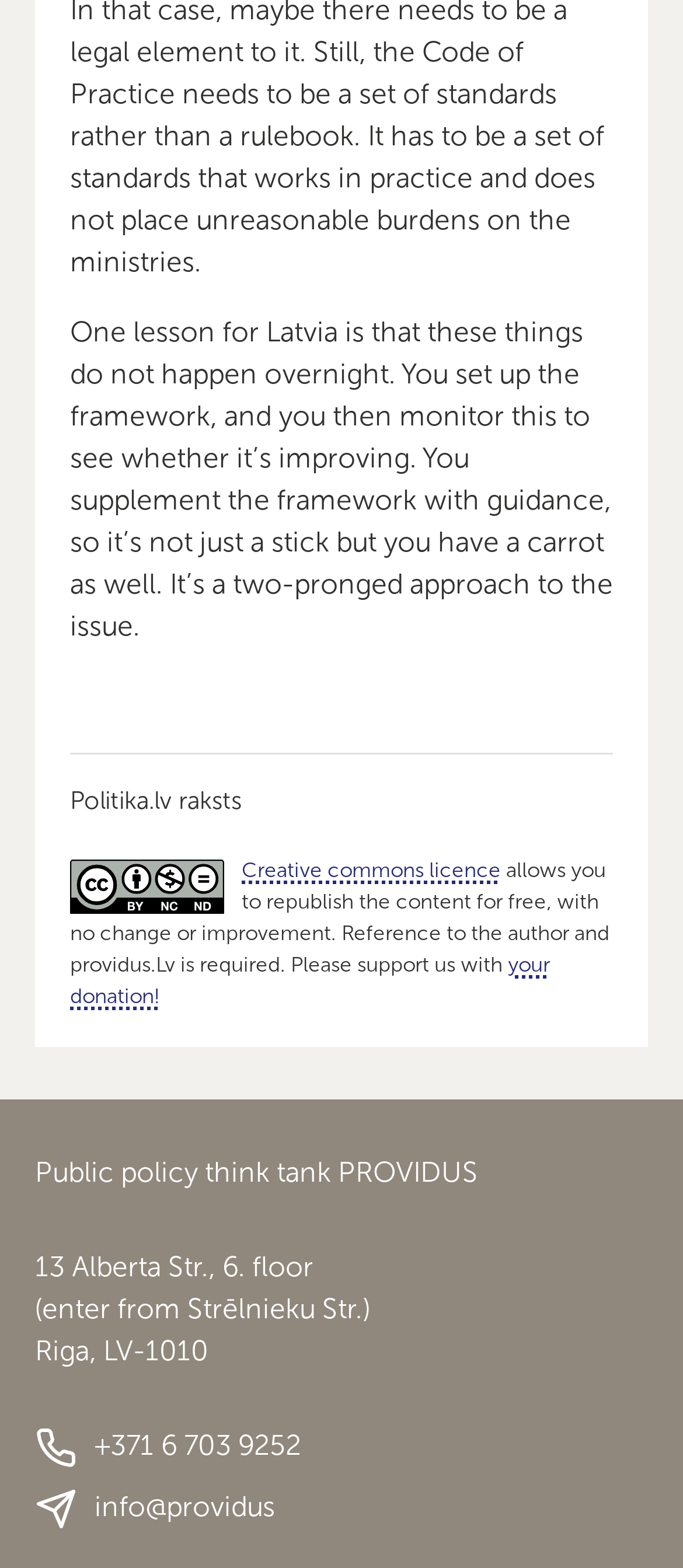Please find the bounding box for the following UI element description. Provide the coordinates in (top-left x, top-left y, bottom-right x, bottom-right y) format, with values between 0 and 1: +371 6 703 9252

[0.051, 0.909, 0.441, 0.937]